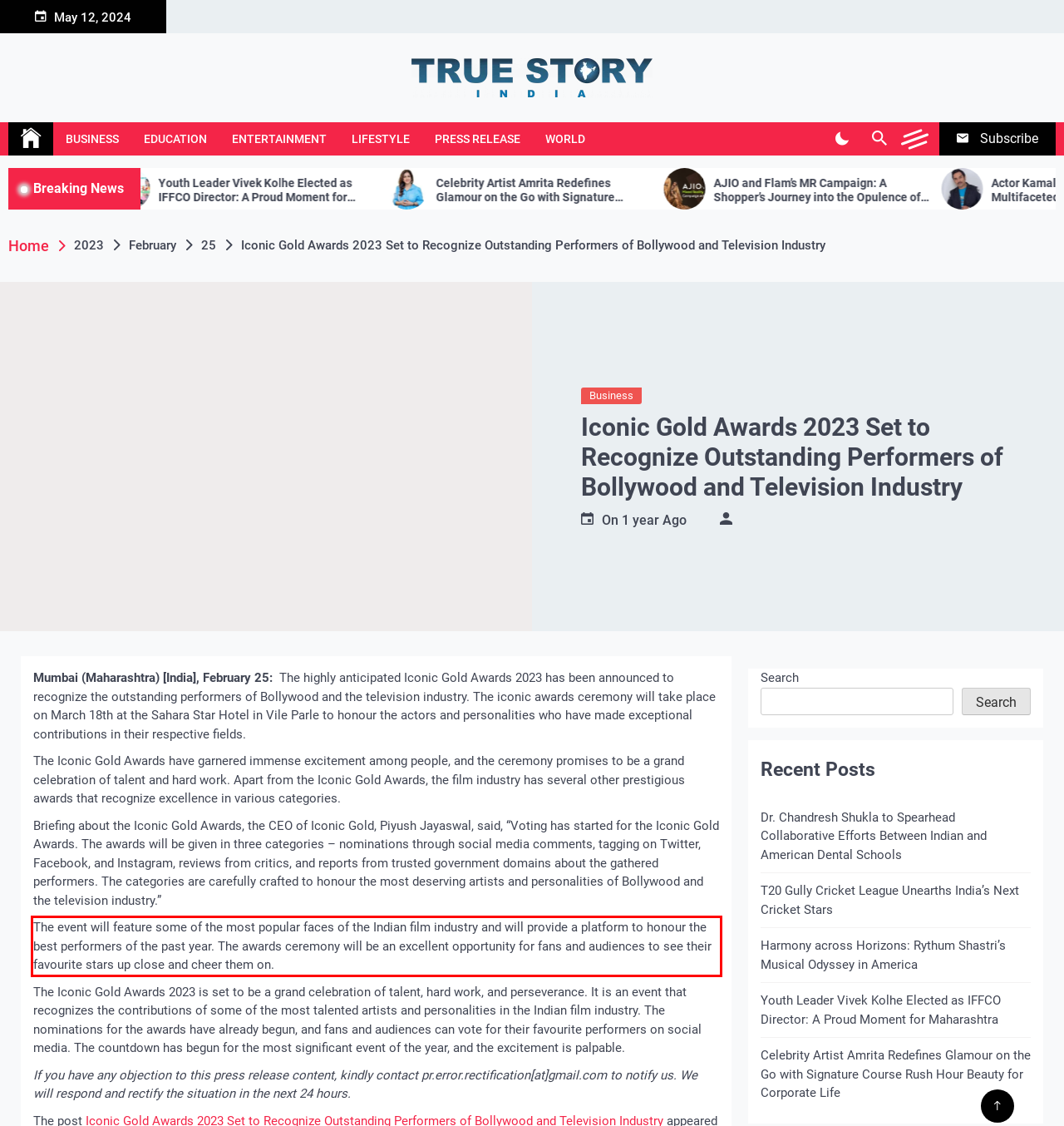Given the screenshot of the webpage, identify the red bounding box, and recognize the text content inside that red bounding box.

The event will feature some of the most popular faces of the Indian film industry and will provide a platform to honour the best performers of the past year. The awards ceremony will be an excellent opportunity for fans and audiences to see their favourite stars up close and cheer them on.